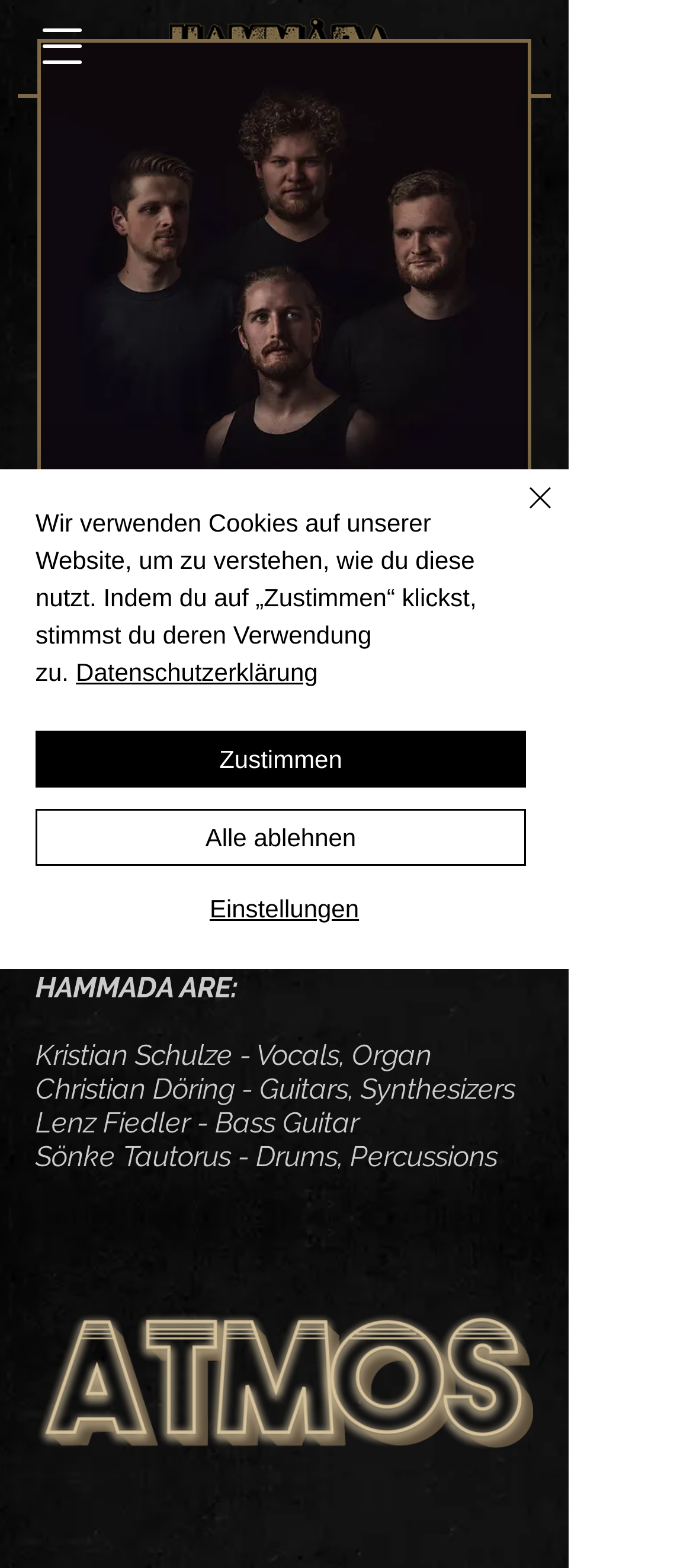Give the bounding box coordinates for the element described as: "aria-label="Schließen"".

[0.687, 0.304, 0.81, 0.358]